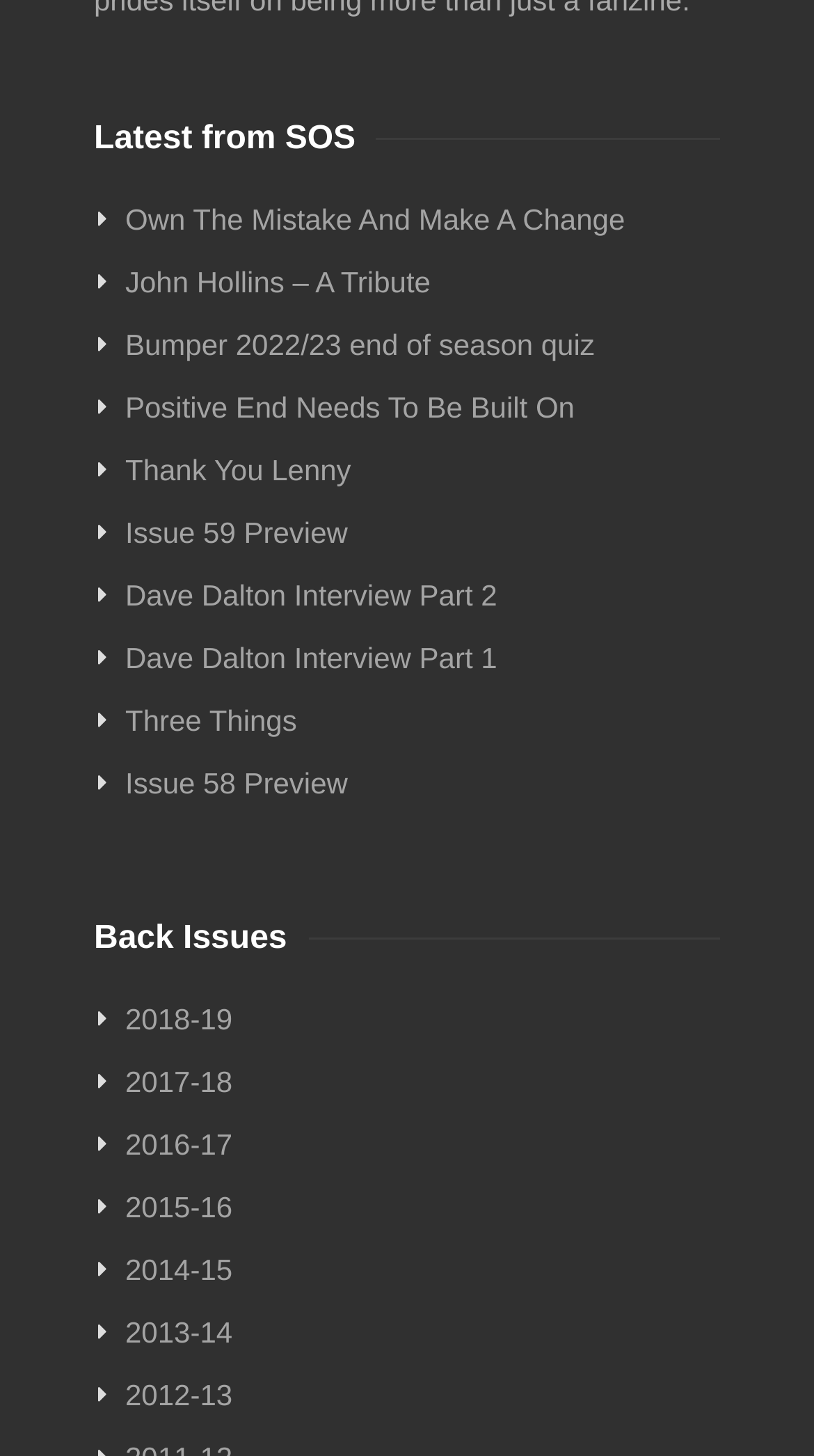Please determine the bounding box coordinates of the element to click on in order to accomplish the following task: "Check out the article 'Three Things'". Ensure the coordinates are four float numbers ranging from 0 to 1, i.e., [left, top, right, bottom].

[0.154, 0.477, 0.885, 0.512]